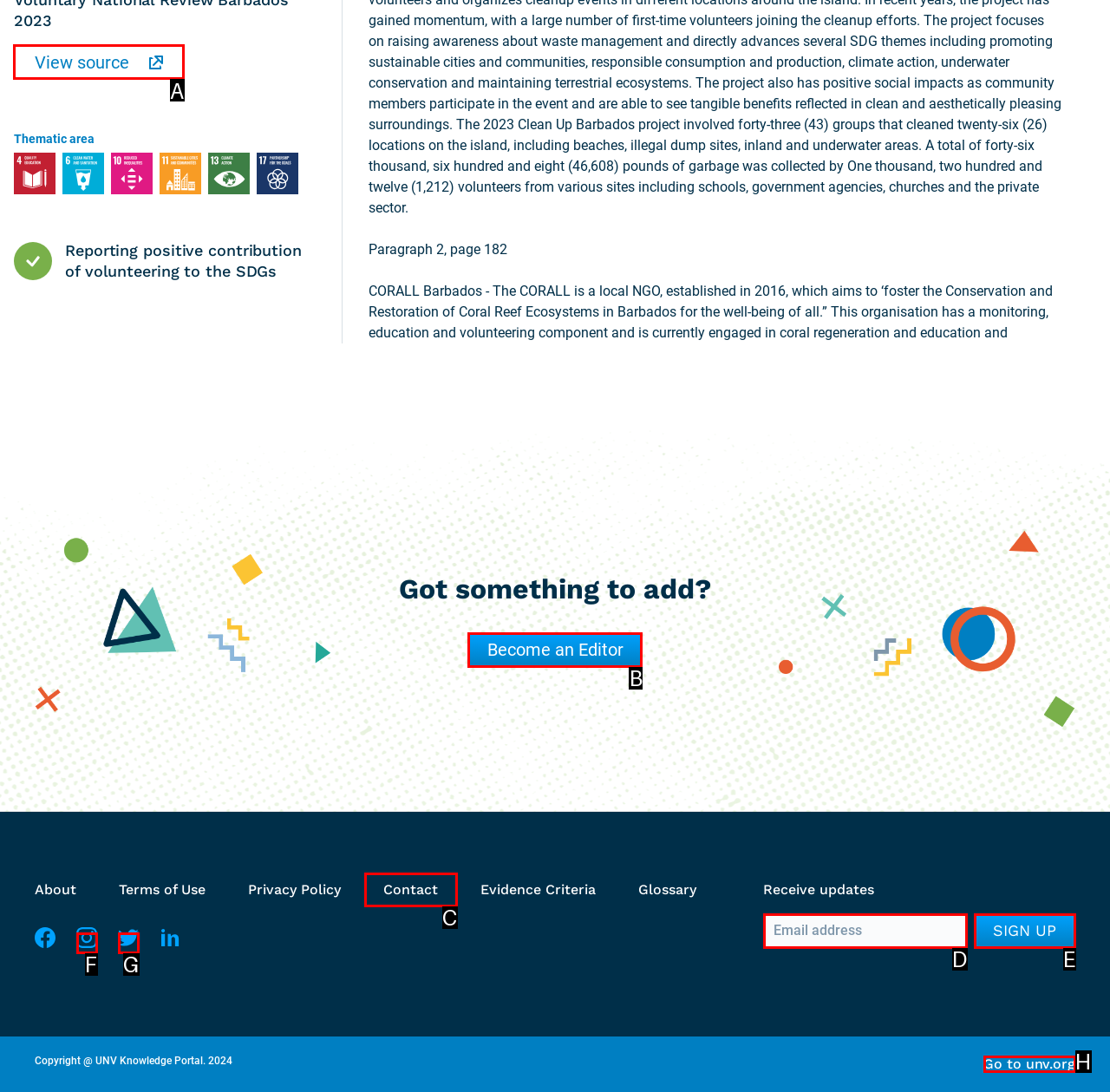Identify the correct letter of the UI element to click for this task: View source
Respond with the letter from the listed options.

A